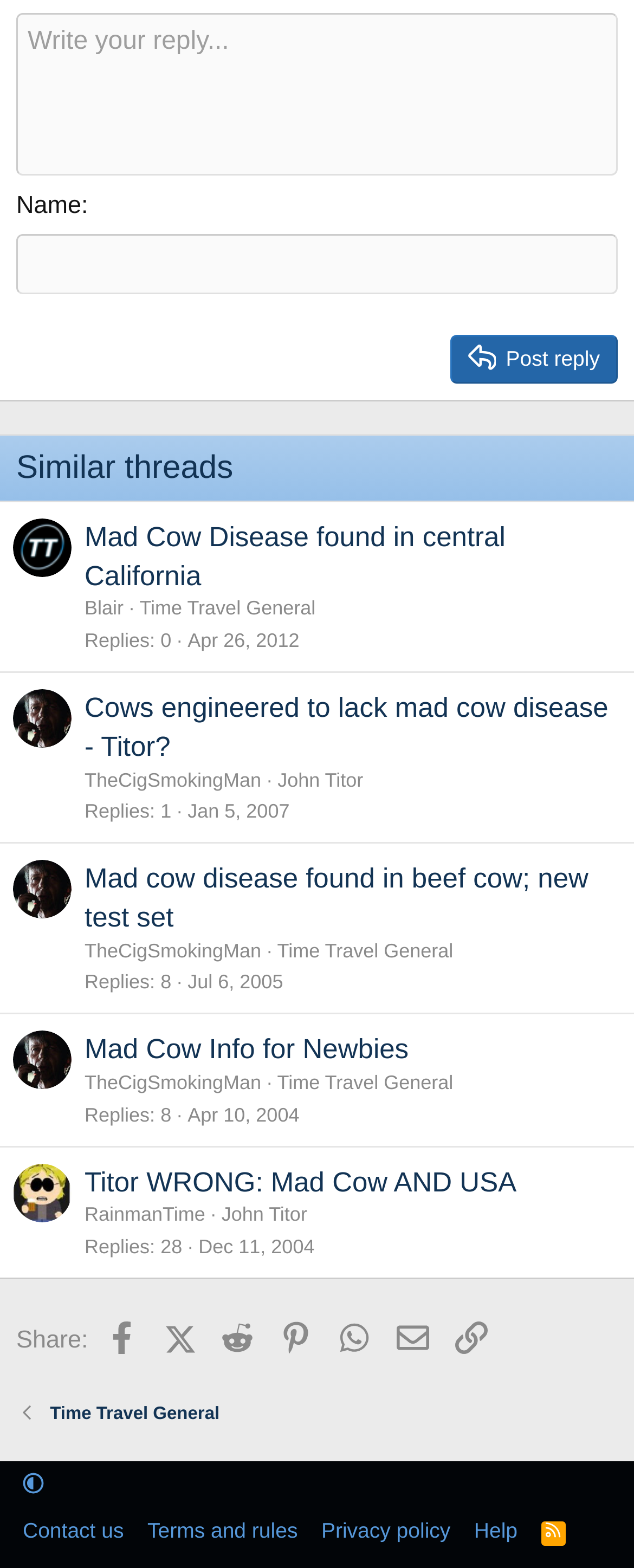Determine the bounding box coordinates of the UI element described by: "Jul 6, 2005".

[0.296, 0.619, 0.447, 0.634]